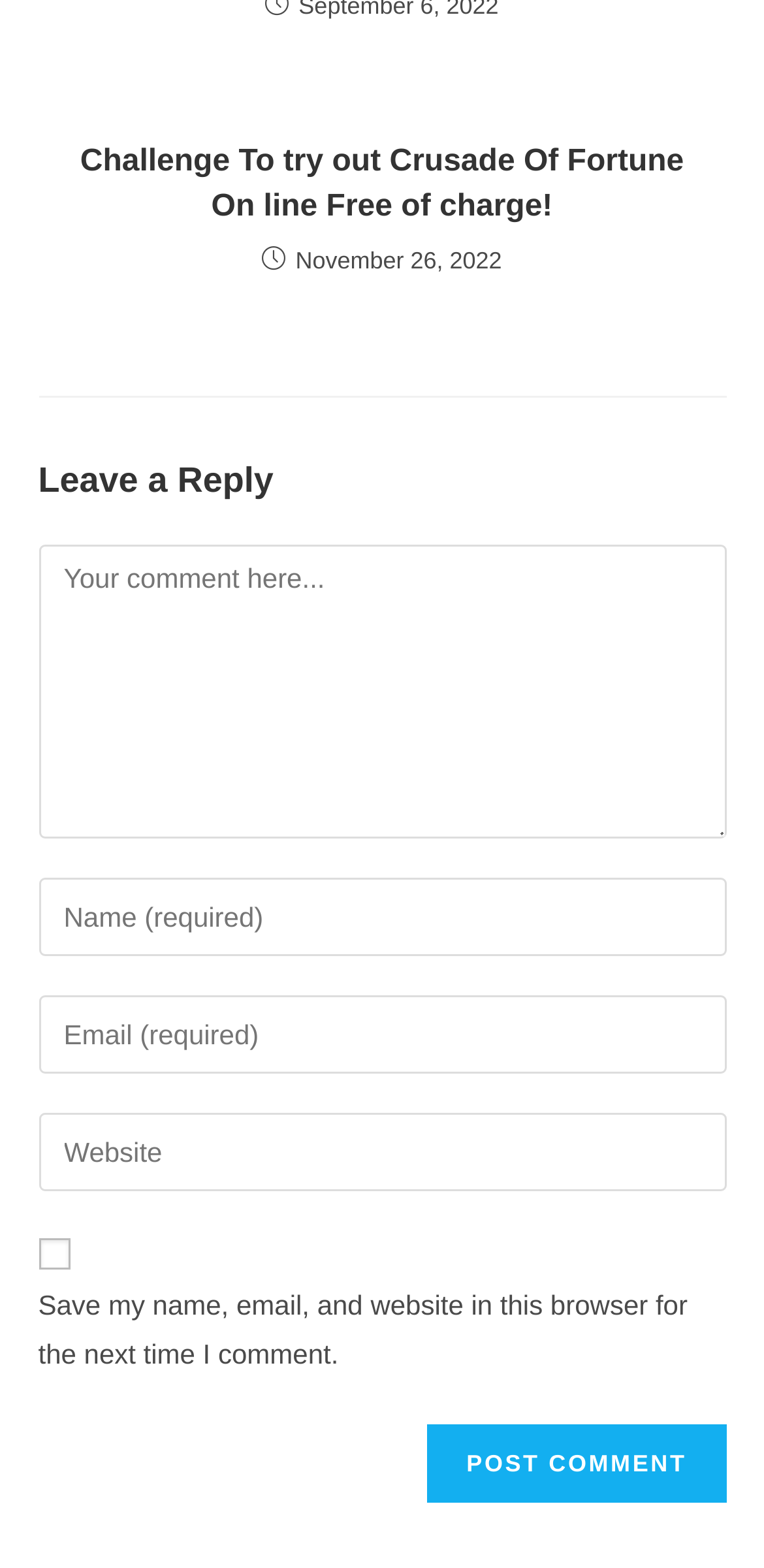What is the button at the bottom of the page for?
Using the information from the image, provide a comprehensive answer to the question.

I determined the purpose of the button by looking at the static text inside it, which says 'POST COMMENT'. This suggests that the button is used to submit a comment.